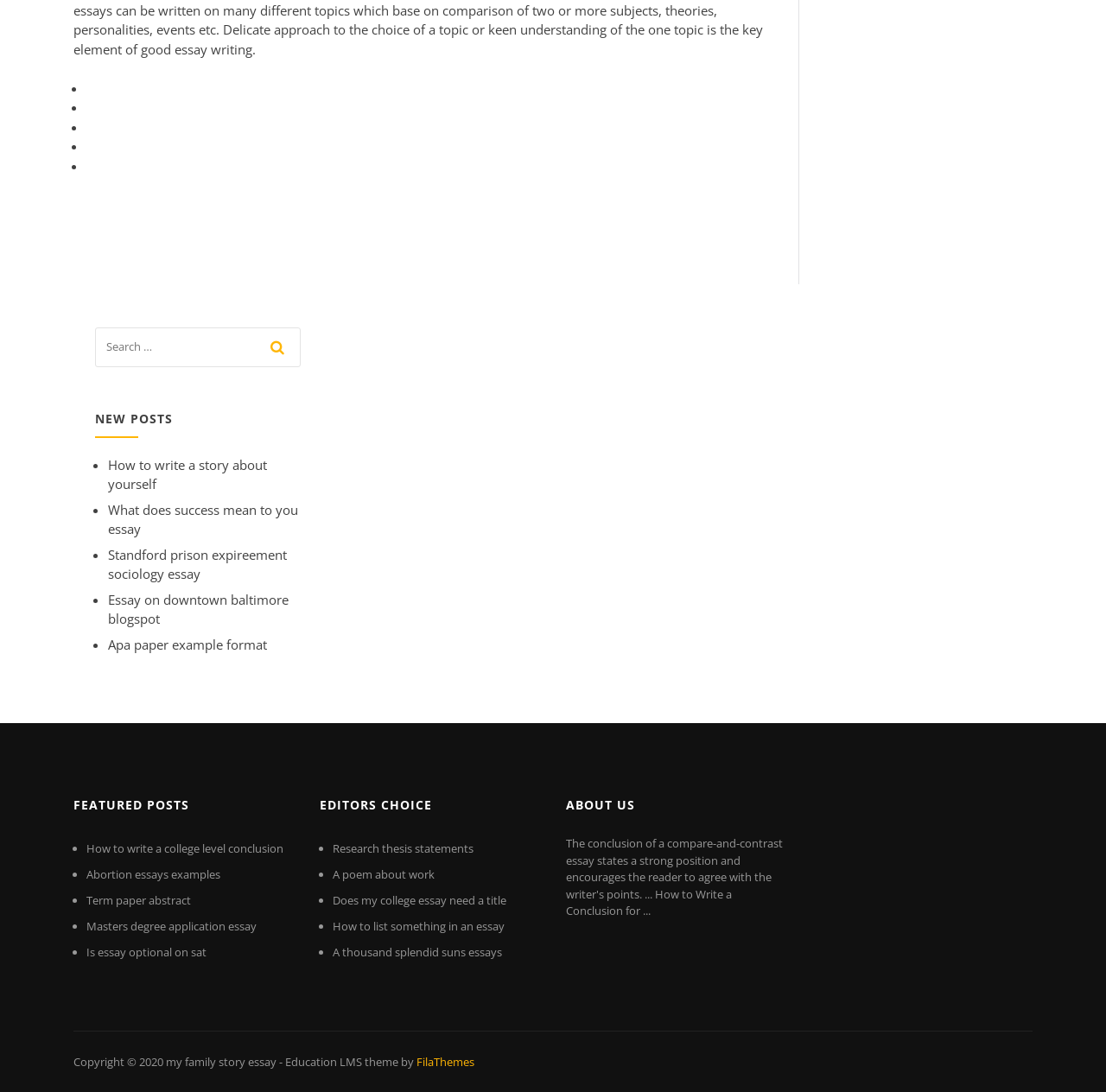Find the bounding box coordinates for the area you need to click to carry out the instruction: "Explore the 'EDITORS CHOICE' section". The coordinates should be four float numbers between 0 and 1, indicated as [left, top, right, bottom].

[0.289, 0.722, 0.488, 0.754]